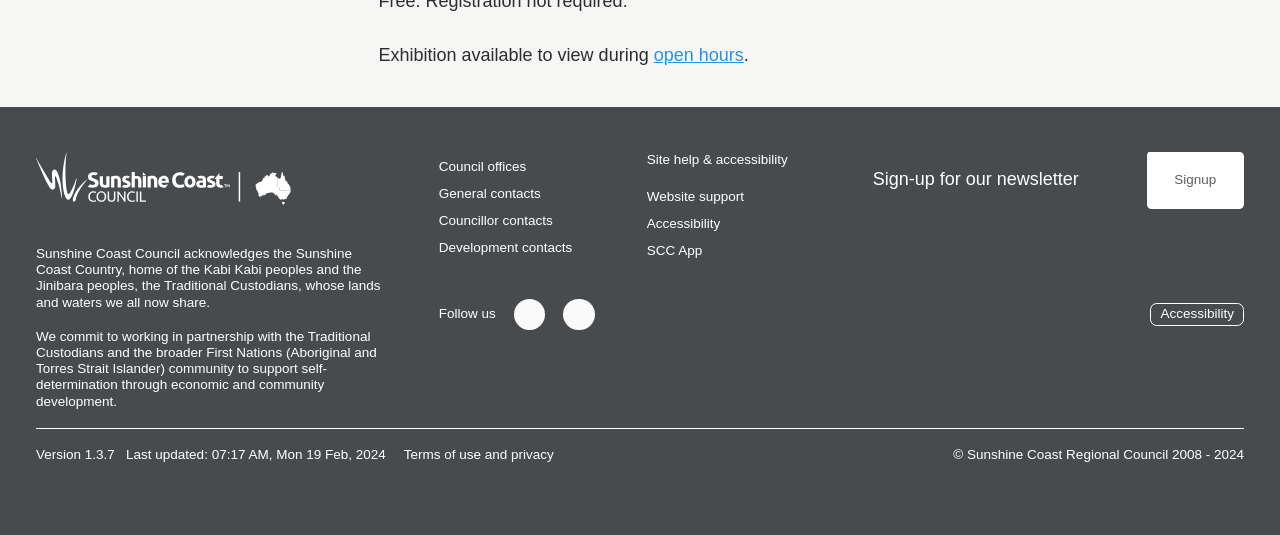Examine the screenshot and answer the question in as much detail as possible: What is the purpose of the 'Sign up to Newsletter' button?

The 'Sign up to Newsletter' button is located below the 'Sign-up for our newsletter' text, which suggests that the button is intended to allow users to sign up for the newsletter.